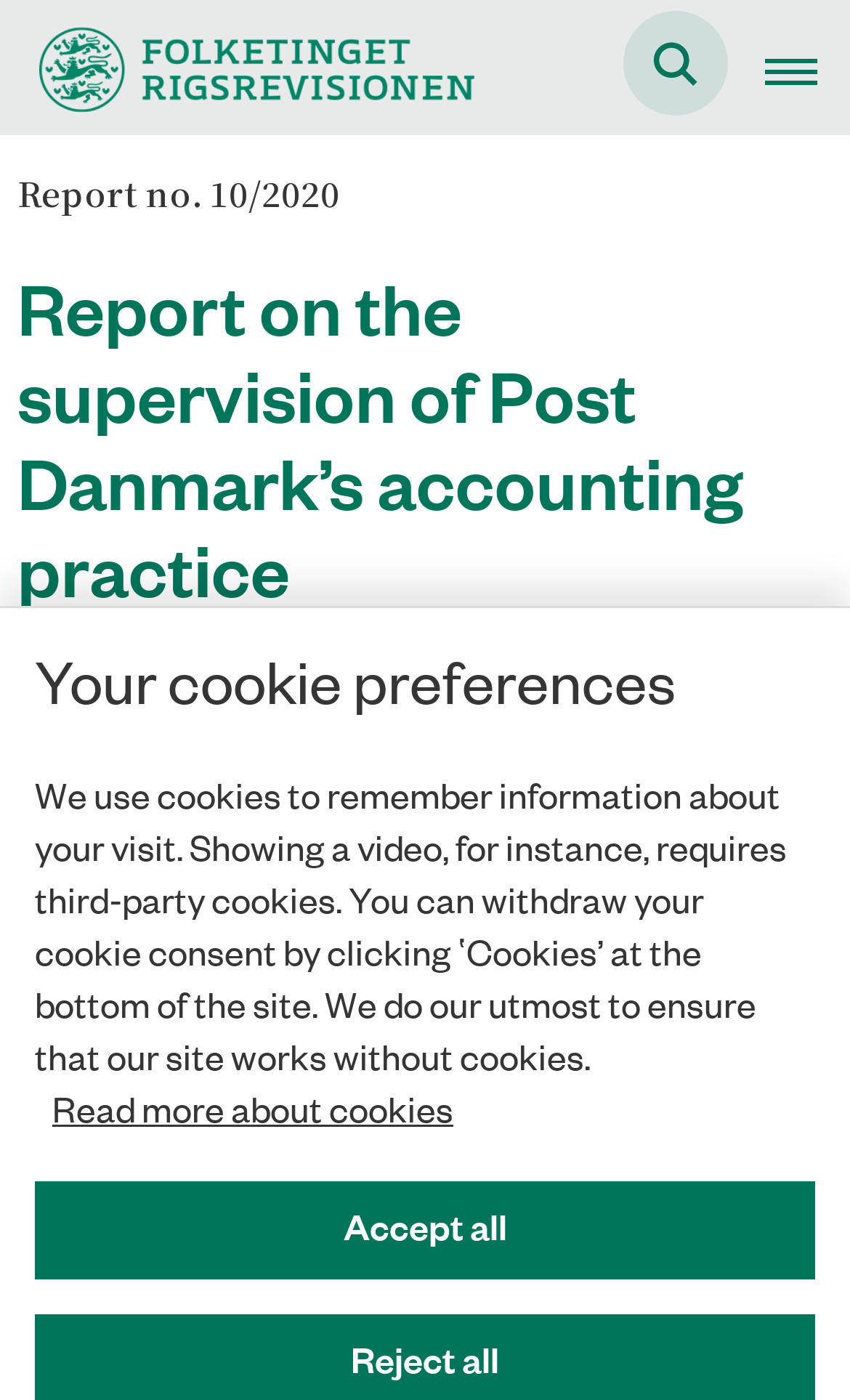For the following element description, predict the bounding box coordinates in the format (top-left x, top-left y, bottom-right x, bottom-right y). All values should be floating point numbers between 0 and 1. Description: Read more about cookies

[0.062, 0.772, 0.533, 0.809]